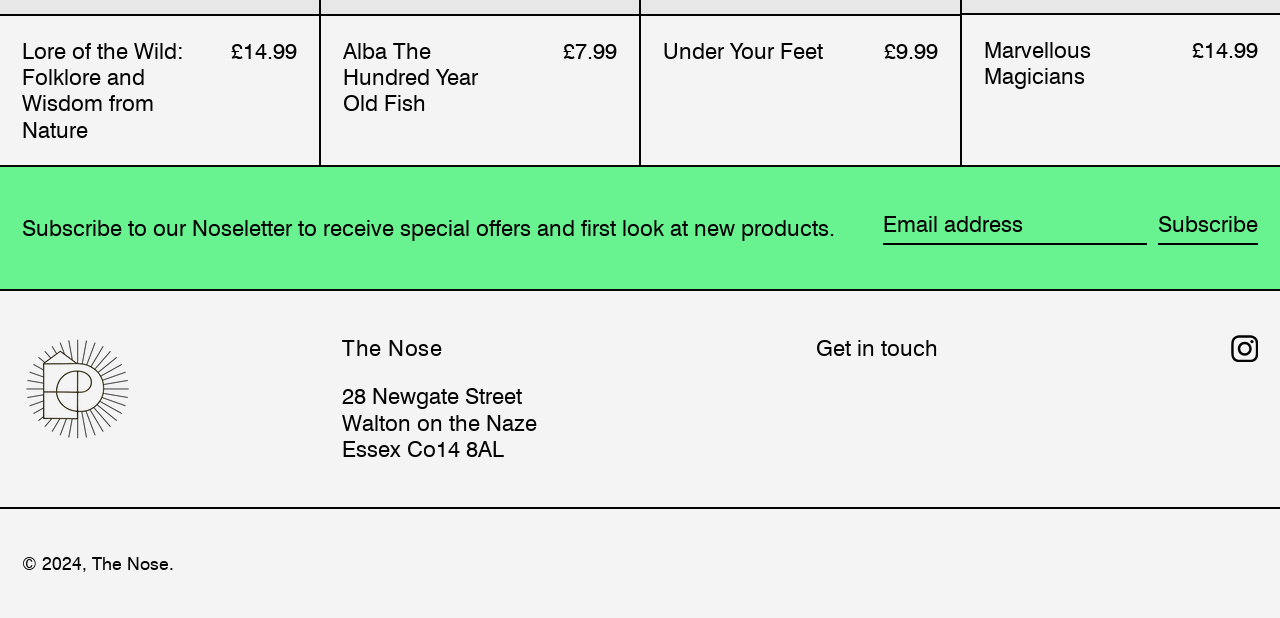Answer the question below in one word or phrase:
What is the price of the first product?

£14.99